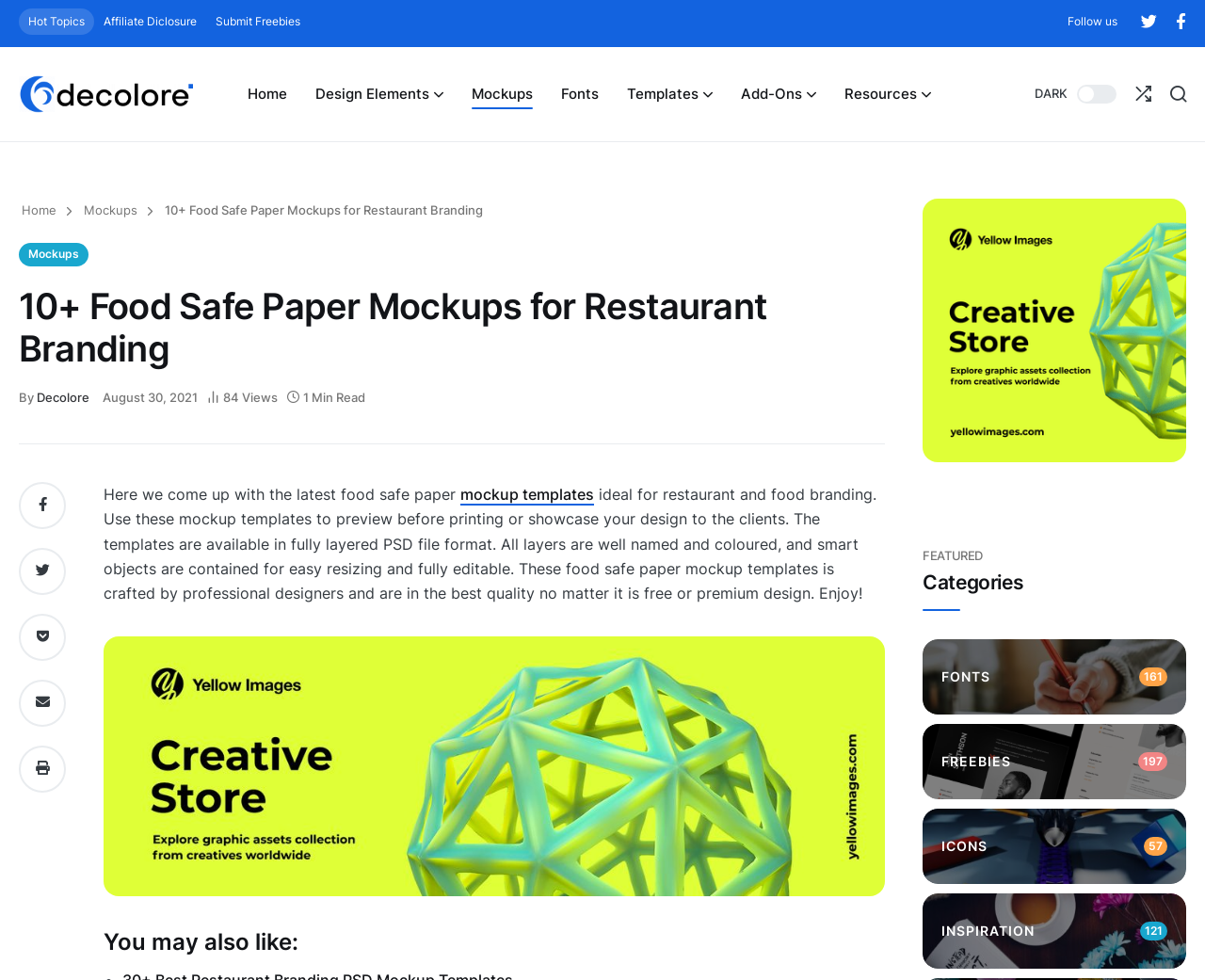How many categories are listed under 'FEATURED Categories'?
Refer to the screenshot and answer in one word or phrase.

4